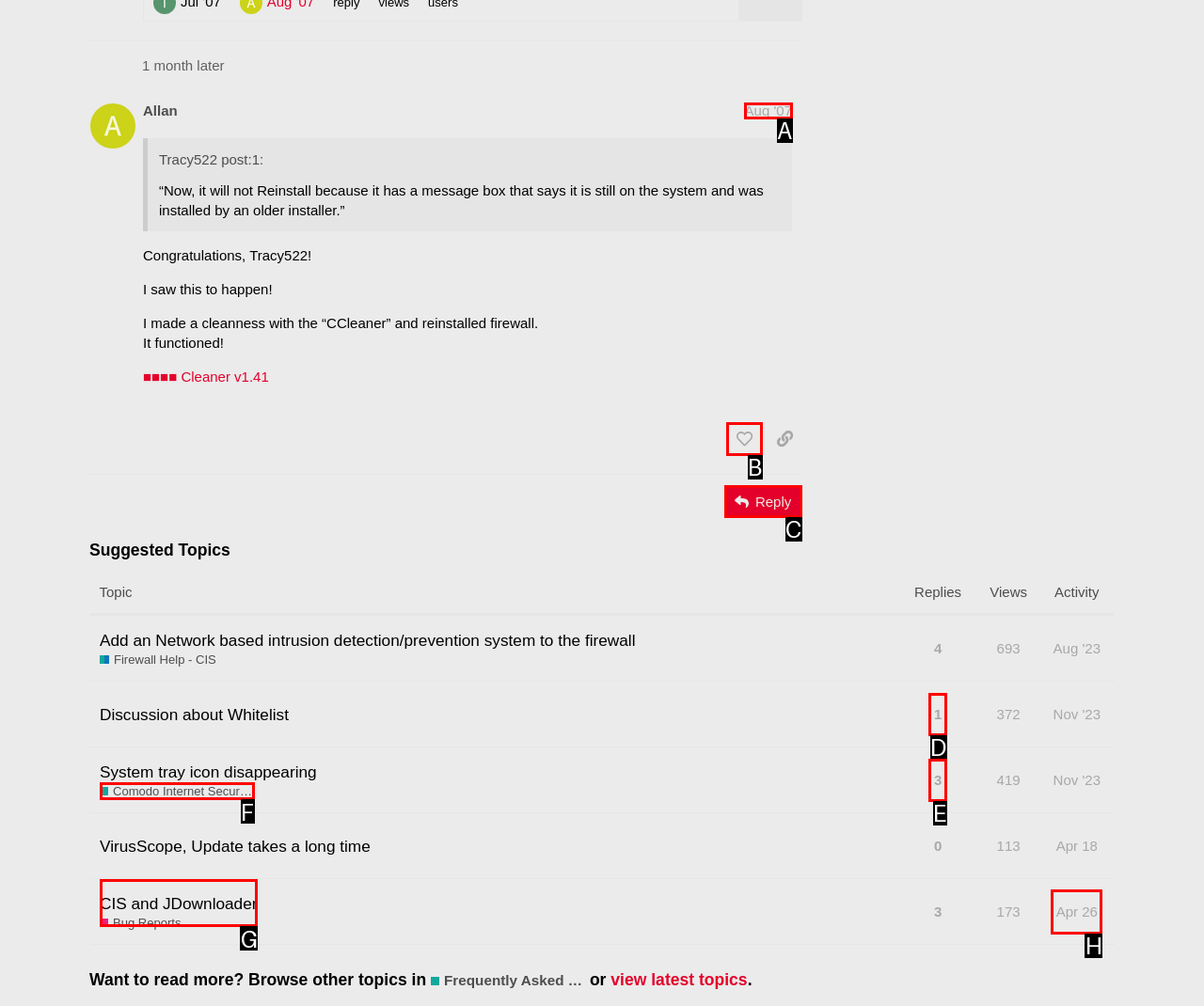Select the letter that aligns with the description: Comodo Internet Security - CIS. Answer with the letter of the selected option directly.

F